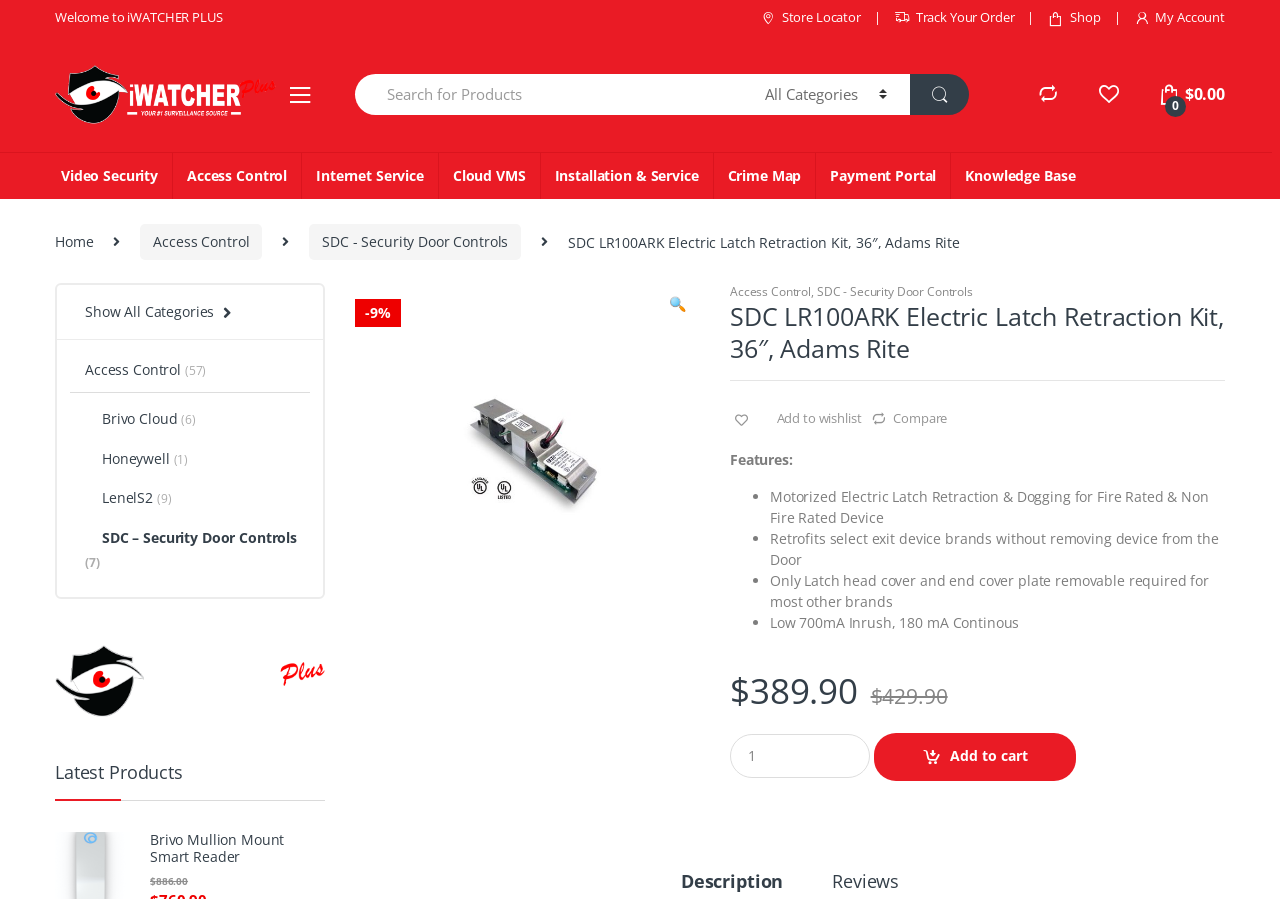Given the element description Compare, specify the bounding box coordinates of the corresponding UI element in the format (top-left x, top-left y, bottom-right x, bottom-right y). All values must be between 0 and 1.

[0.681, 0.442, 0.74, 0.476]